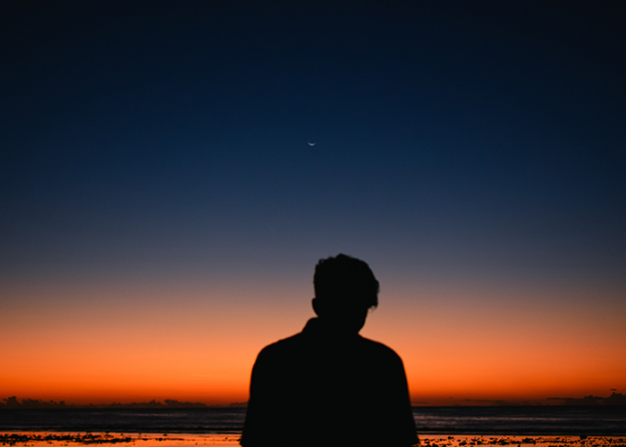What is the dominant color of the sky at the horizon?
Provide an in-depth answer to the question, covering all aspects.

The caption states that 'shades of deep blue transition into warm orange hues at the horizon', implying that orange is the dominant color of the sky at the horizon.